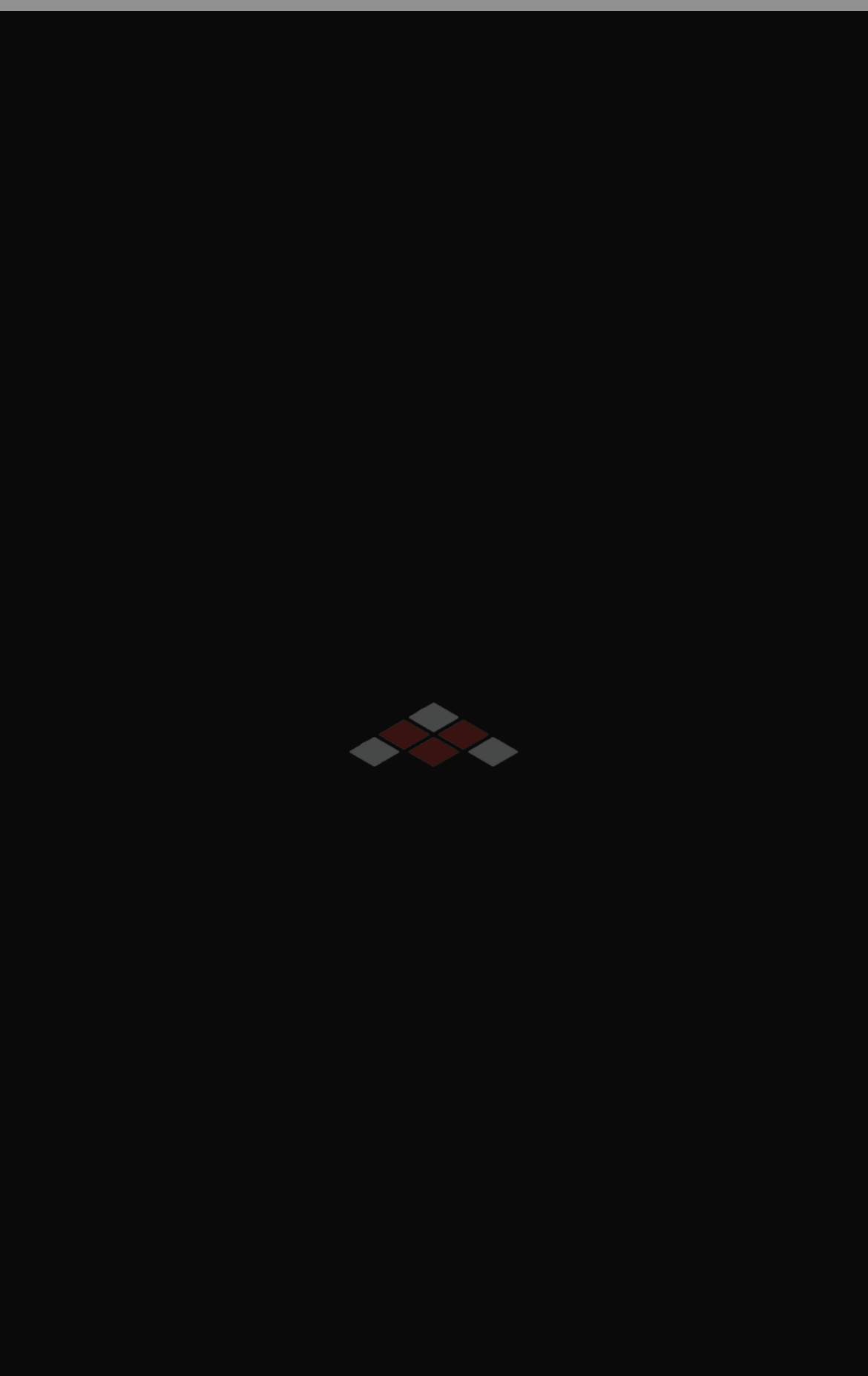What is the name of the airport mentioned below the header?
Respond to the question with a well-detailed and thorough answer.

I looked at the headings on the page and found a heading below the main header that says 'Mandelieu Airport (CEQ)'.